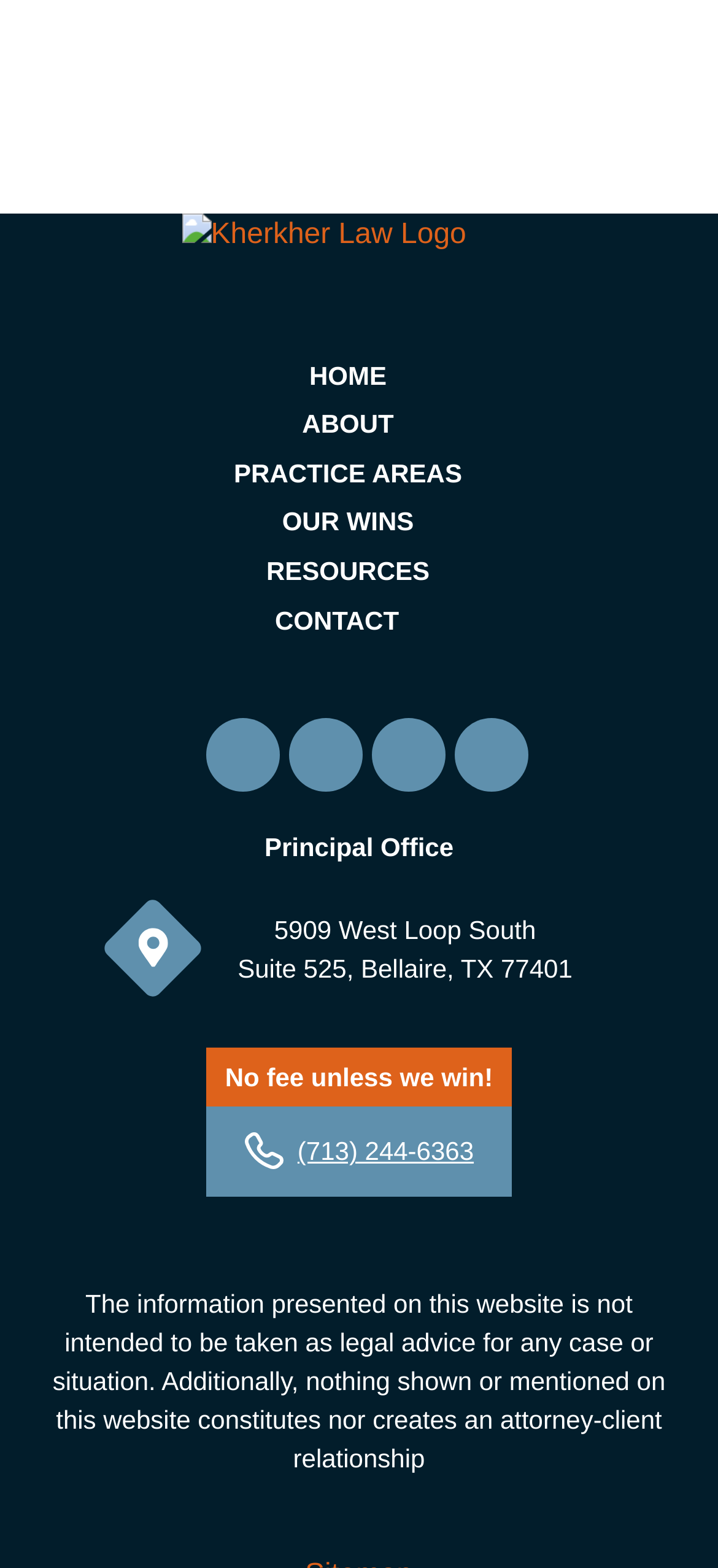Give a short answer to this question using one word or a phrase:
What is the name of the law firm?

Kherkher Law